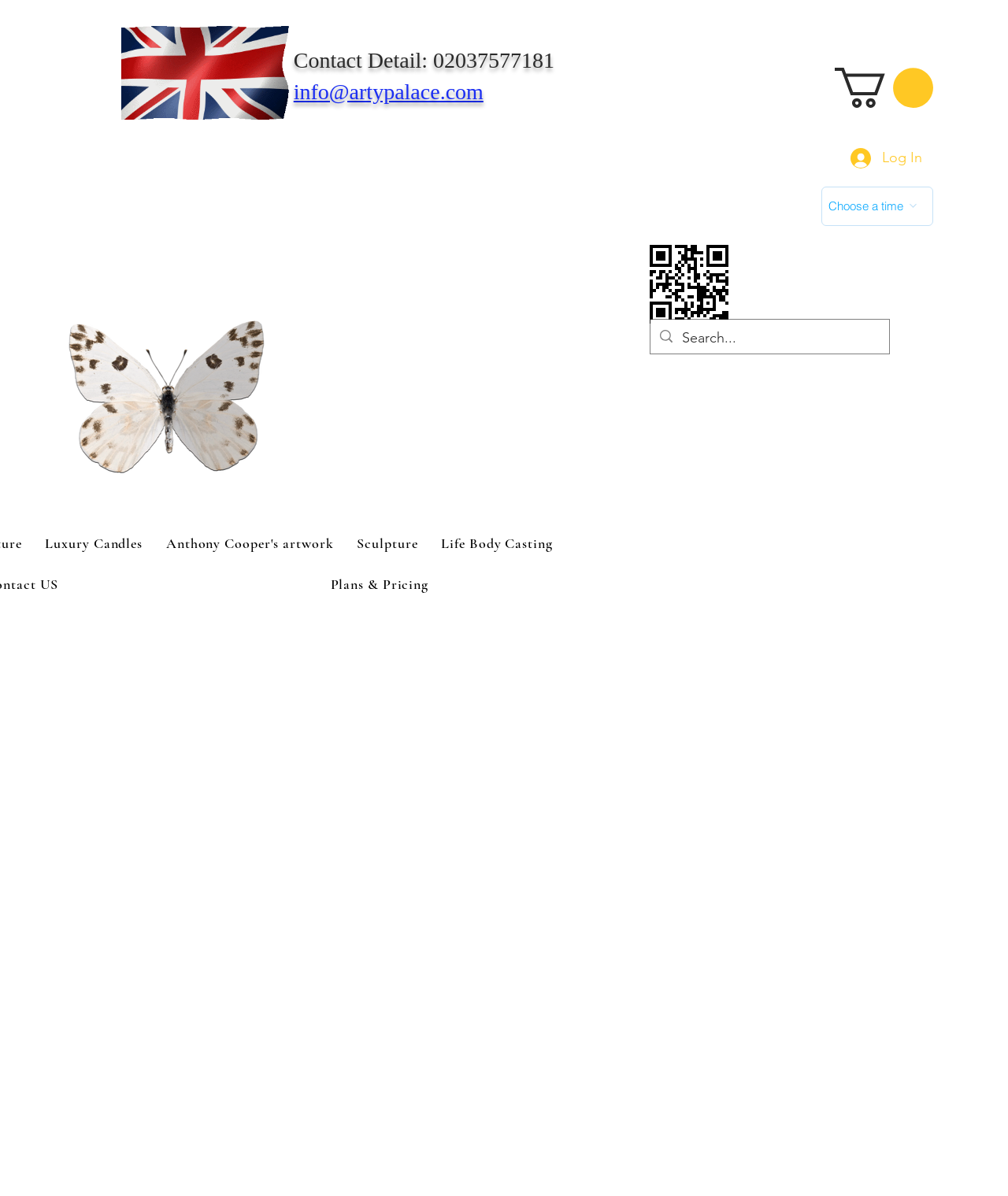What is the purpose of the privacy policy?
Please ensure your answer is as detailed and informative as possible.

I found the purpose of the privacy policy by looking at the section '1. About this policy', where it says 'This is the privacy policy of Arty Palace, which sets out our policy in relation to data and information we collect and use in relation to our visitors, customers and members'. The purpose is to set out Arty Palace's policy in relation to data and information.